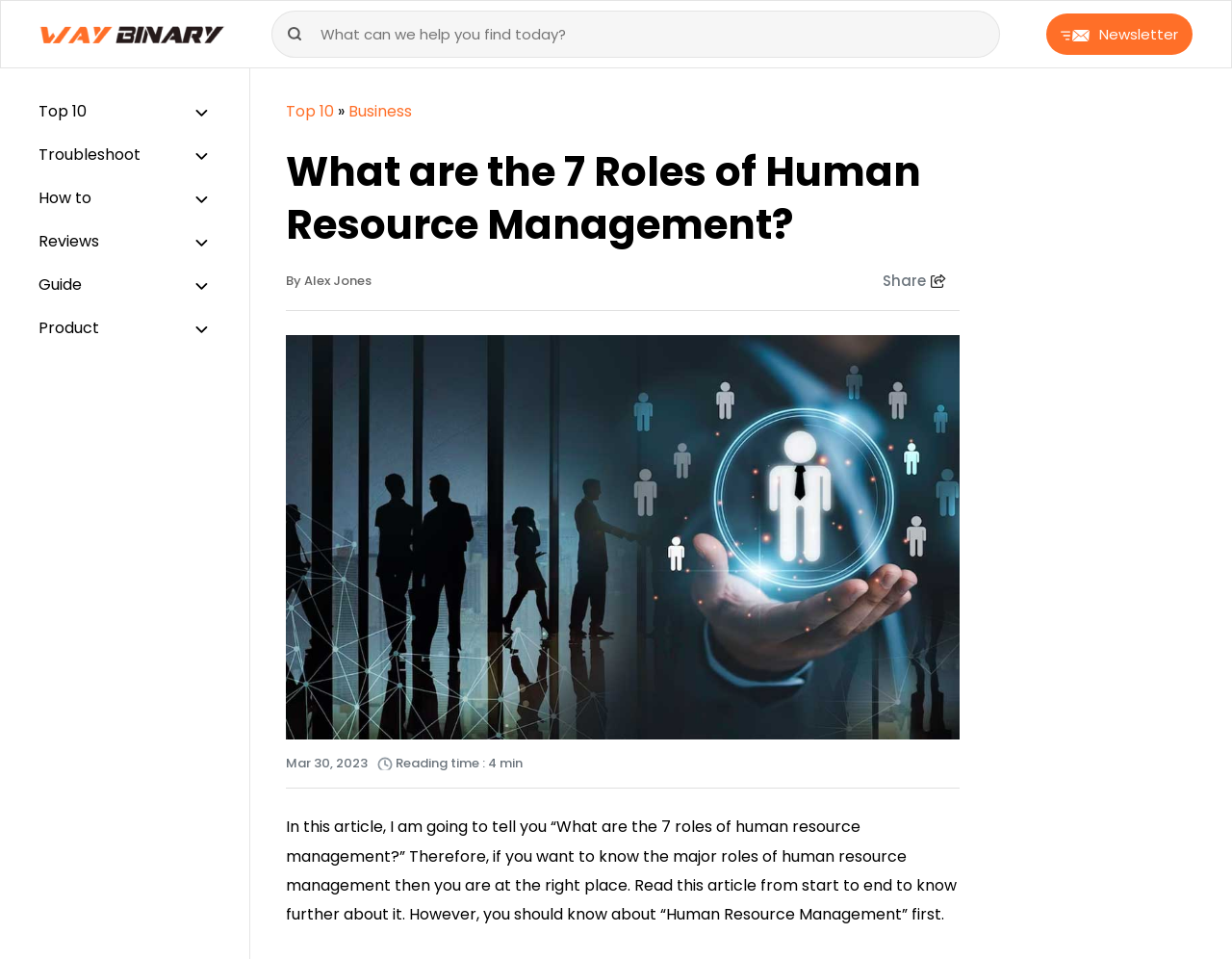What is the topic of the article?
From the screenshot, supply a one-word or short-phrase answer.

Human Resource Management